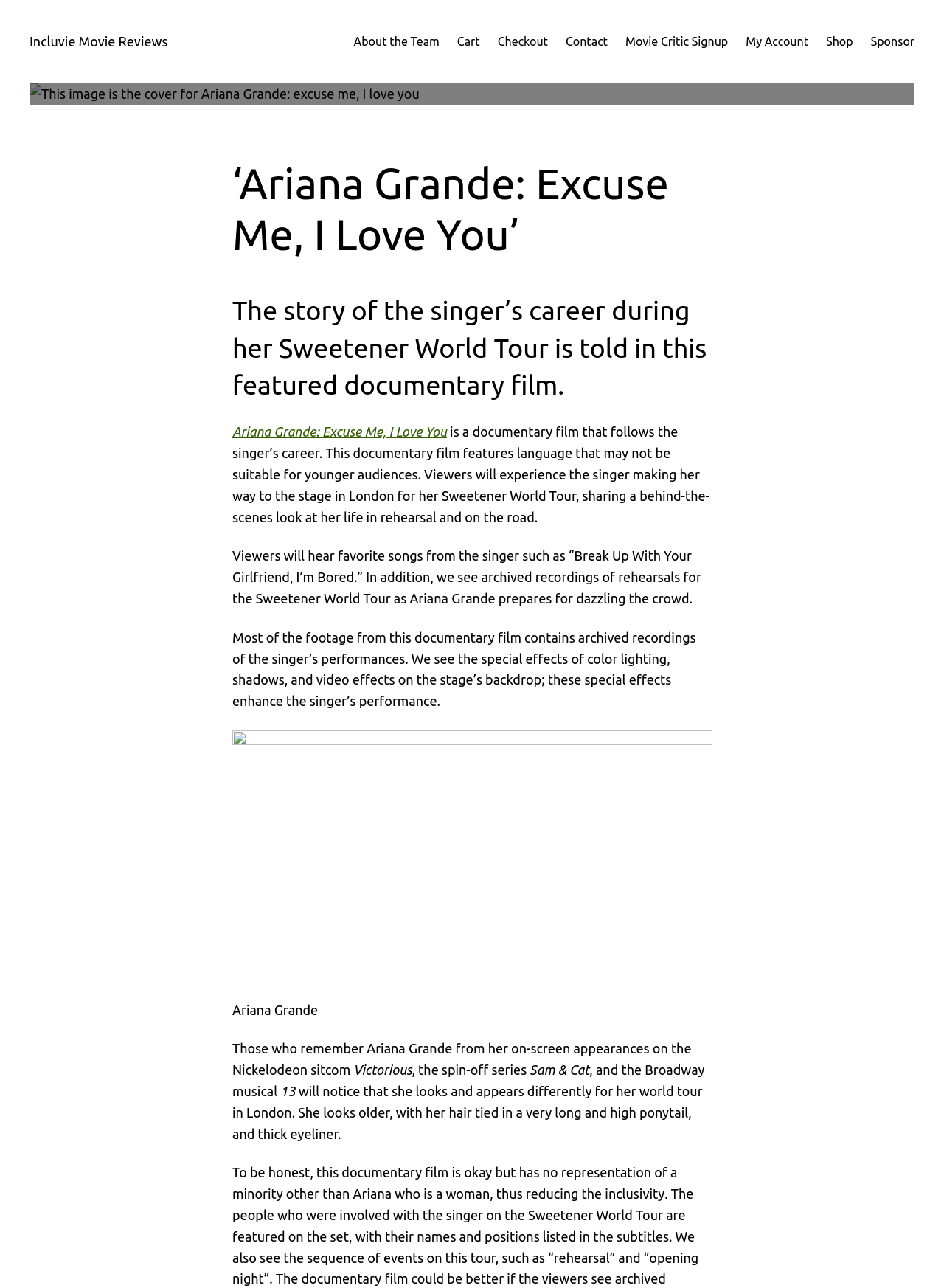What is the name of the singer in the documentary film? Analyze the screenshot and reply with just one word or a short phrase.

Ariana Grande